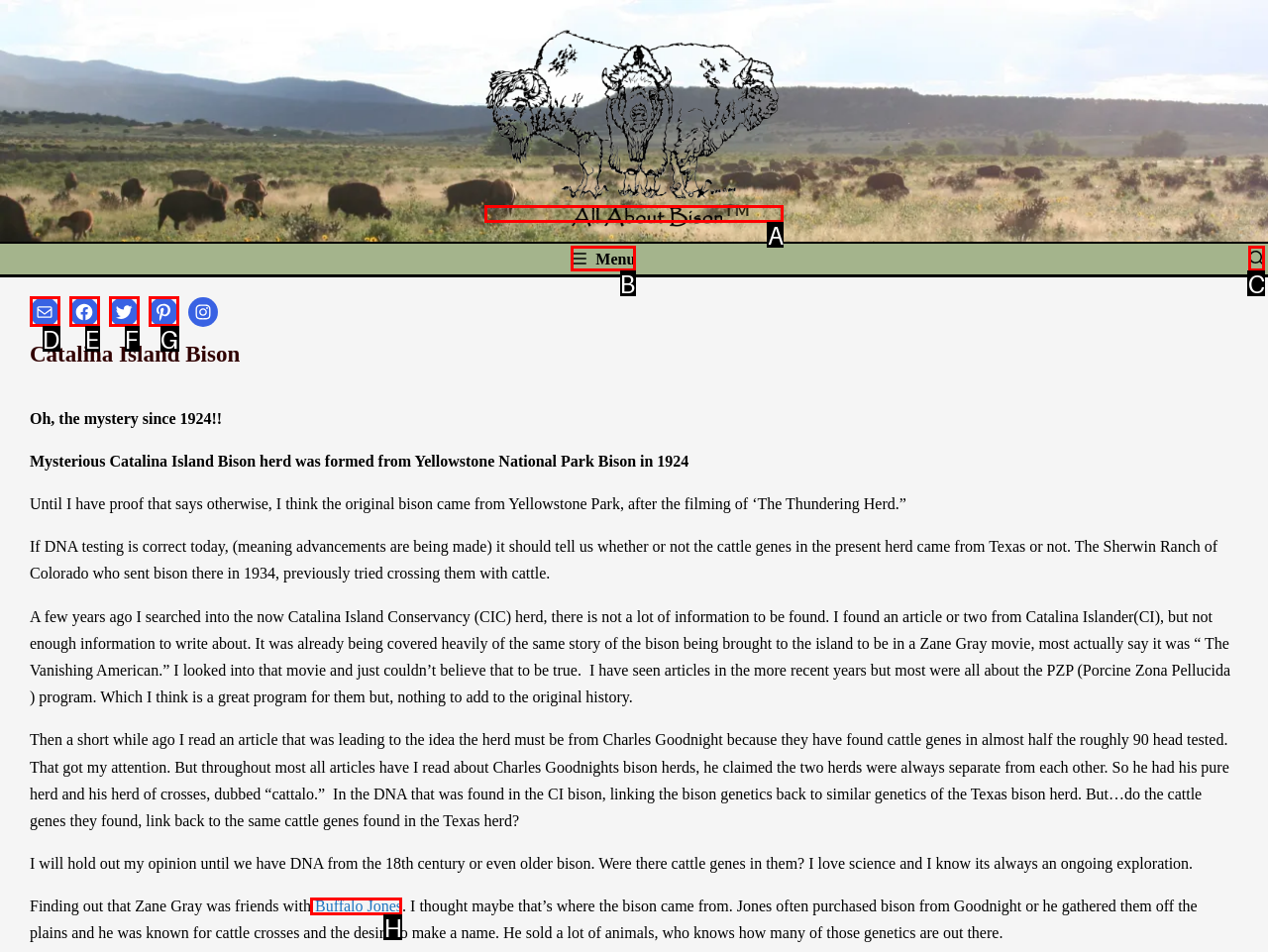Select the correct UI element to complete the task: Read about 'Buffalo Jones'
Please provide the letter of the chosen option.

H